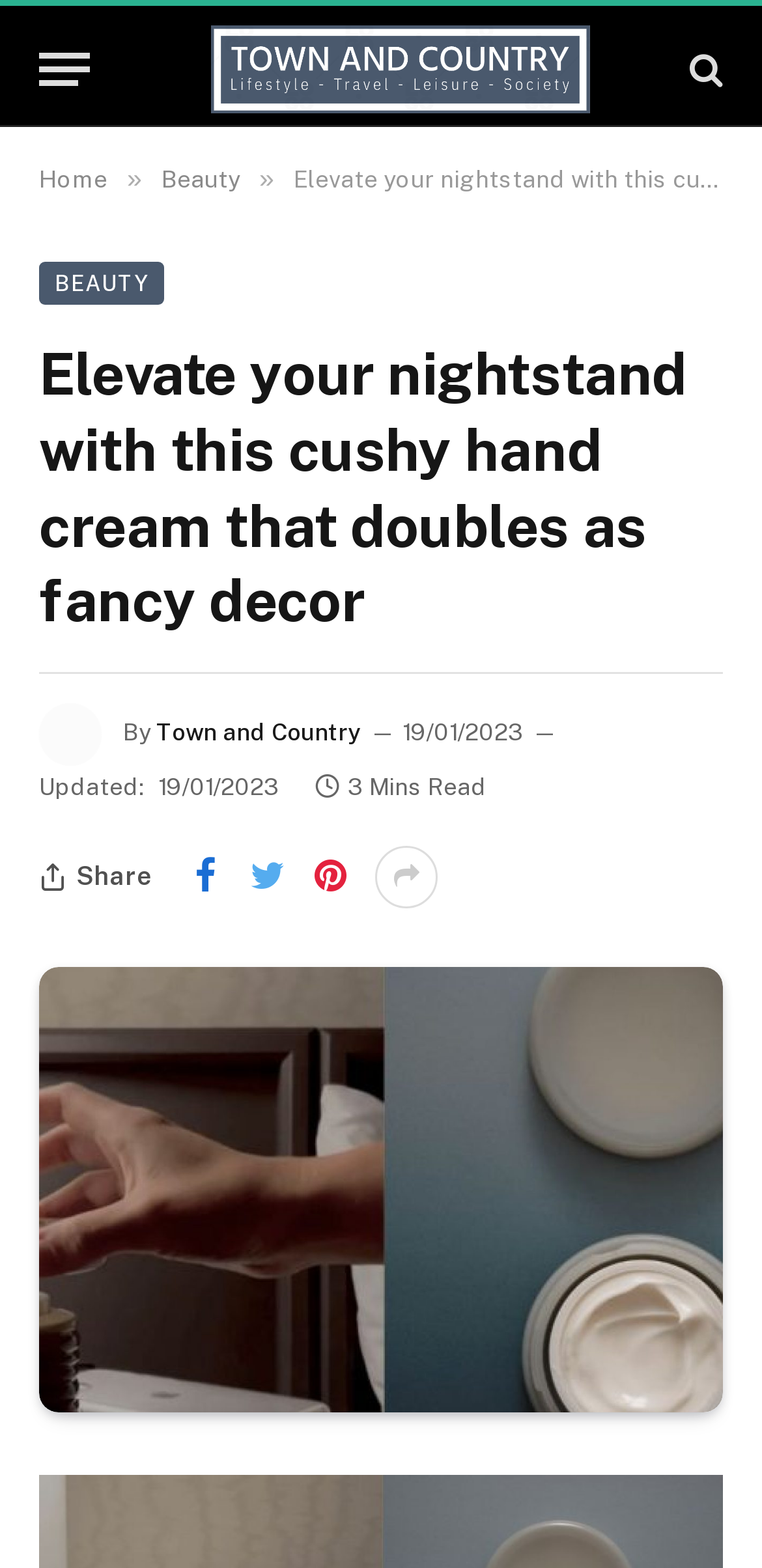Predict the bounding box coordinates of the UI element that matches this description: "title="Town and Country"". The coordinates should be in the format [left, top, right, bottom] with each value between 0 and 1.

[0.195, 0.004, 0.856, 0.085]